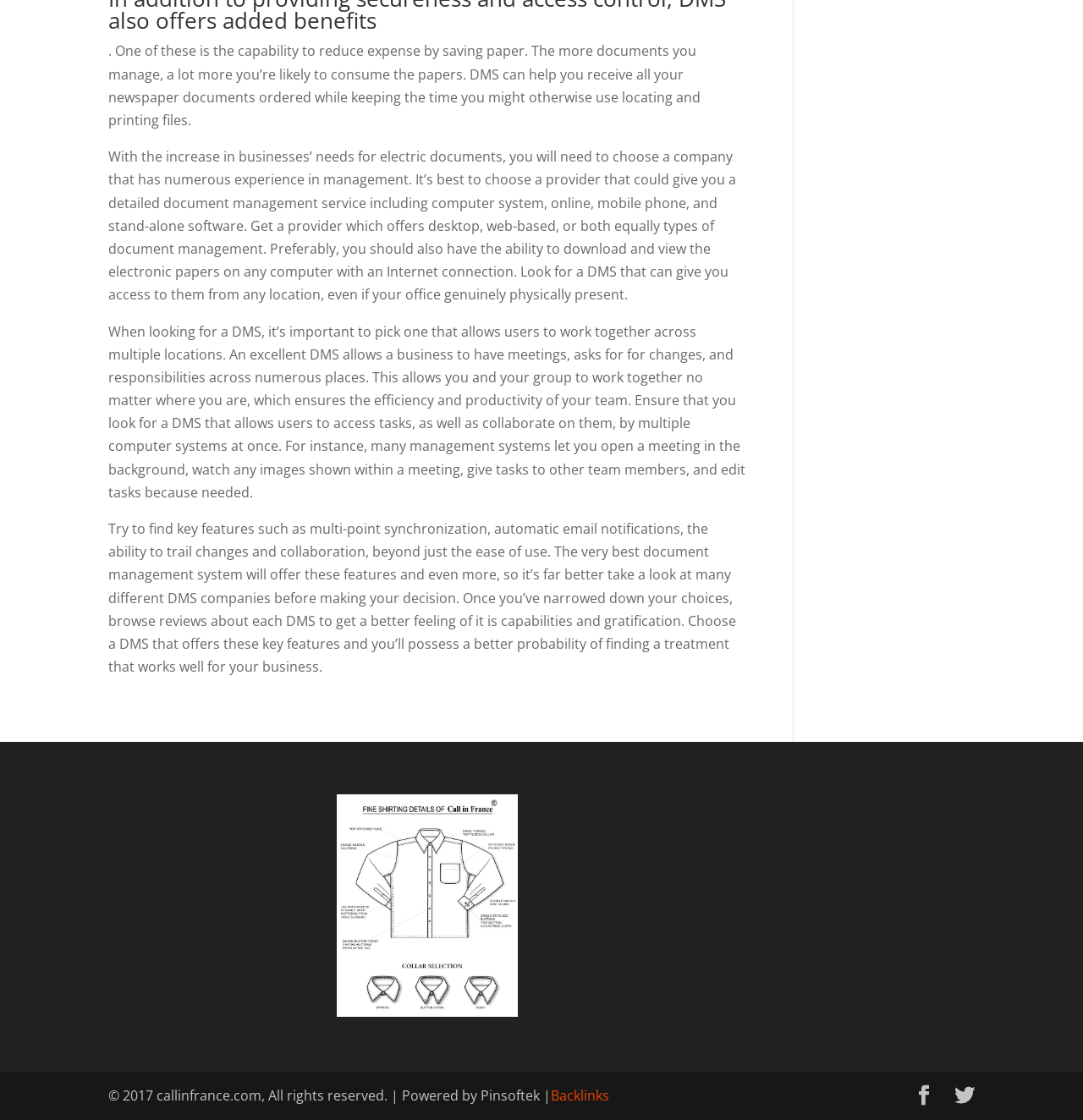Respond concisely with one word or phrase to the following query:
What should you look for in a DMS?

Key features and collaboration